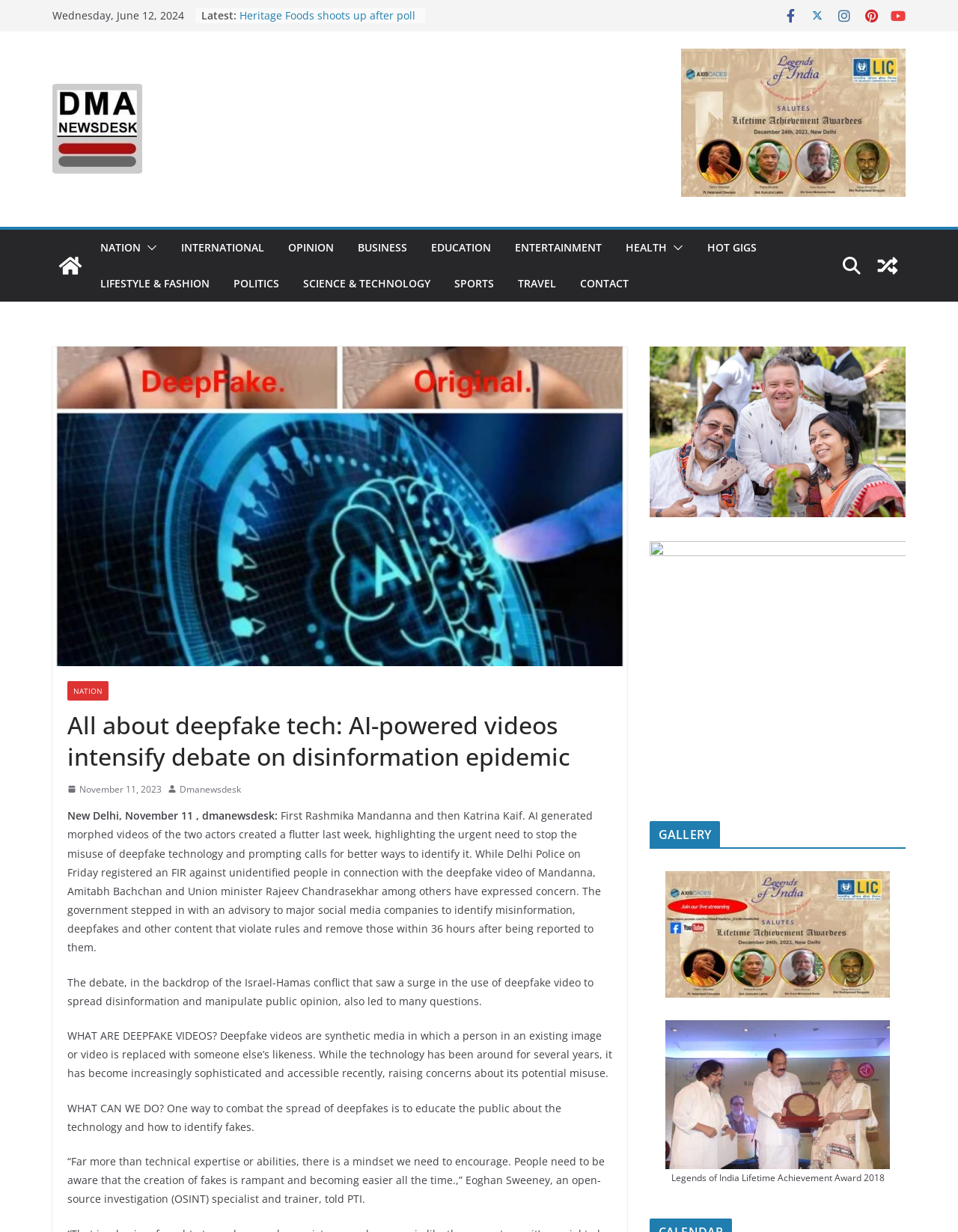What is the name of the award mentioned in the gallery?
Carefully analyze the image and provide a thorough answer to the question.

I found the name of the award mentioned in the gallery by looking at the figure caption, which says 'Legends of India Lifetime Achievement Award 2018'.